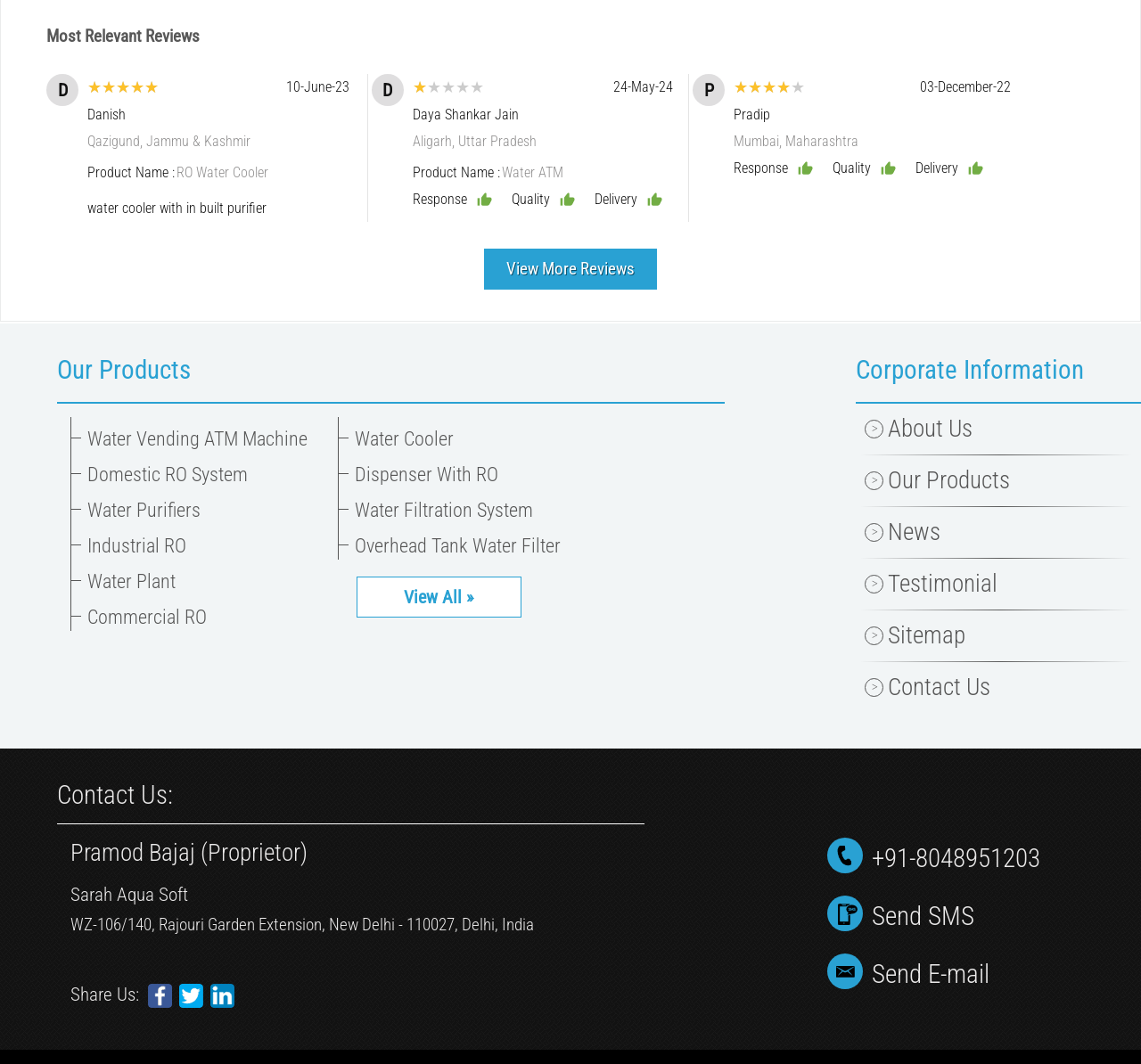Determine the bounding box coordinates of the region to click in order to accomplish the following instruction: "Contact Us". Provide the coordinates as four float numbers between 0 and 1, specifically [left, top, right, bottom].

[0.754, 0.632, 0.98, 0.659]